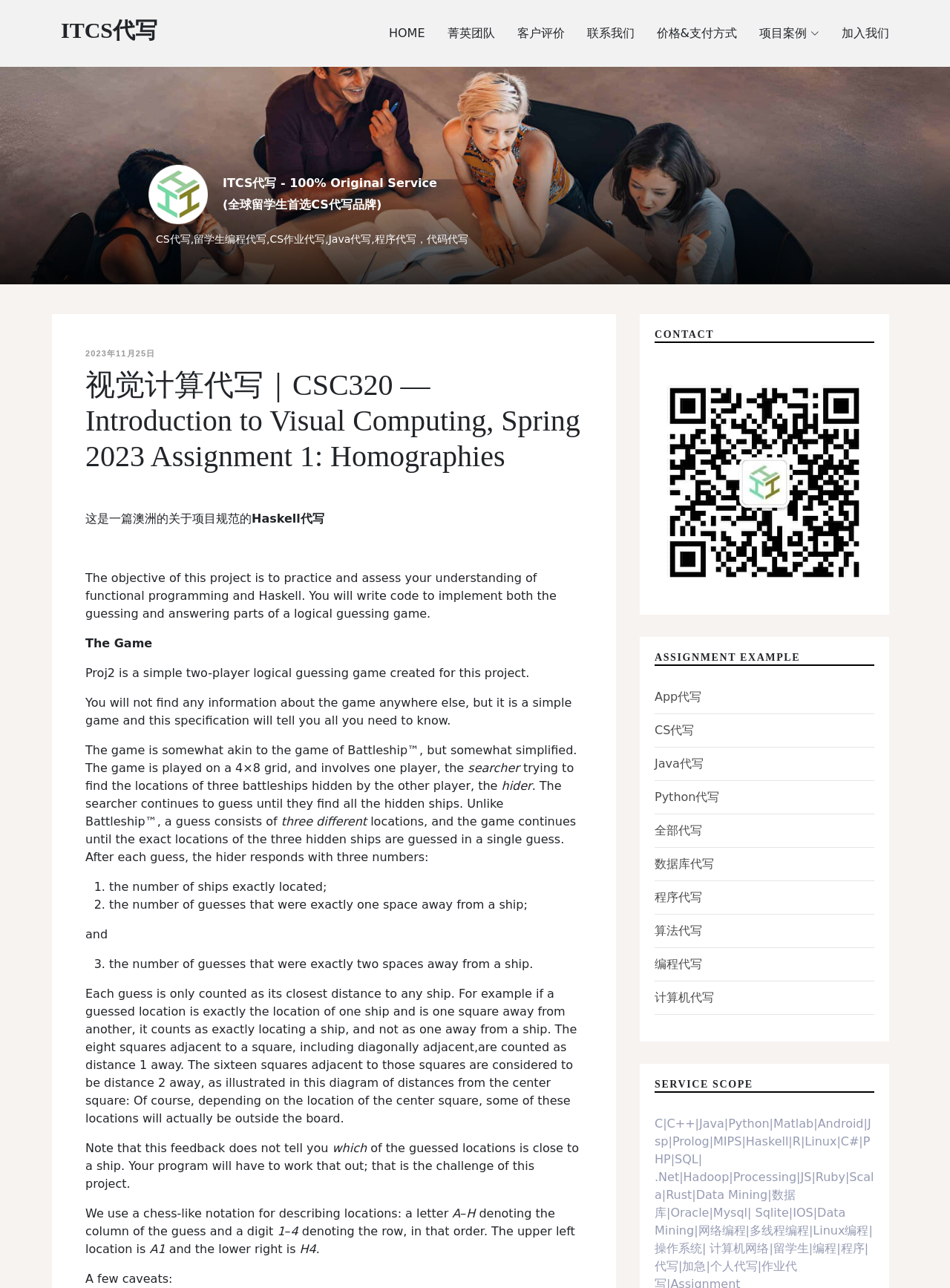Identify the bounding box of the UI element that matches this description: "价格&支付方式".

[0.668, 0.013, 0.776, 0.039]